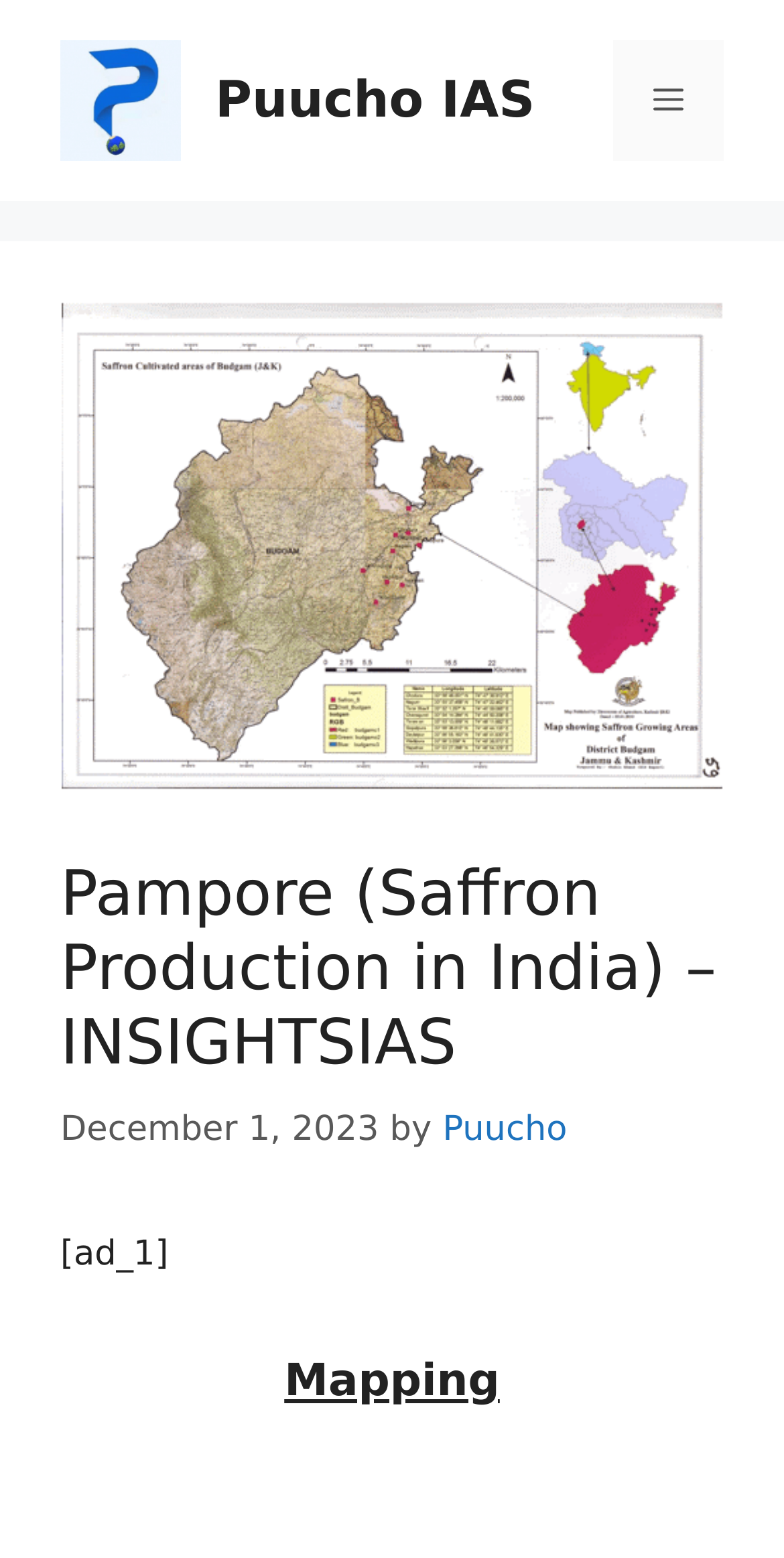Identify the bounding box for the UI element that is described as follows: "Arumugaswami, V.".

None